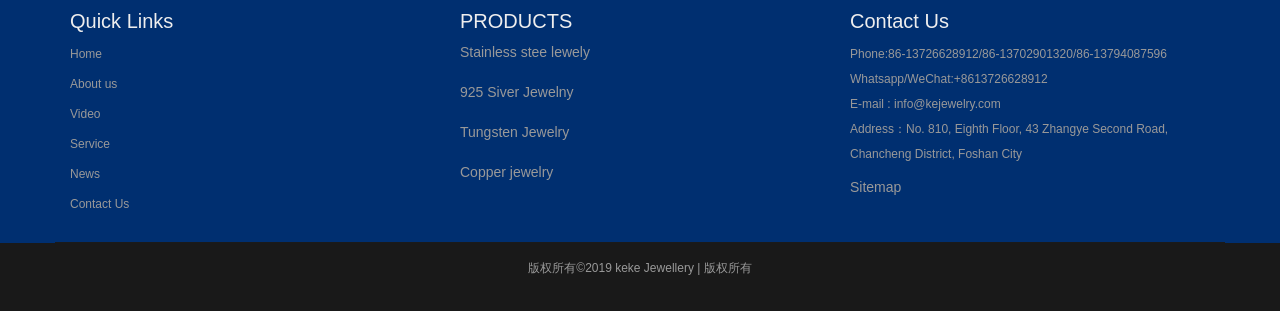Determine the bounding box coordinates (top-left x, top-left y, bottom-right x, bottom-right y) of the UI element described in the following text: info@kejewelry.com

[0.698, 0.311, 0.782, 0.356]